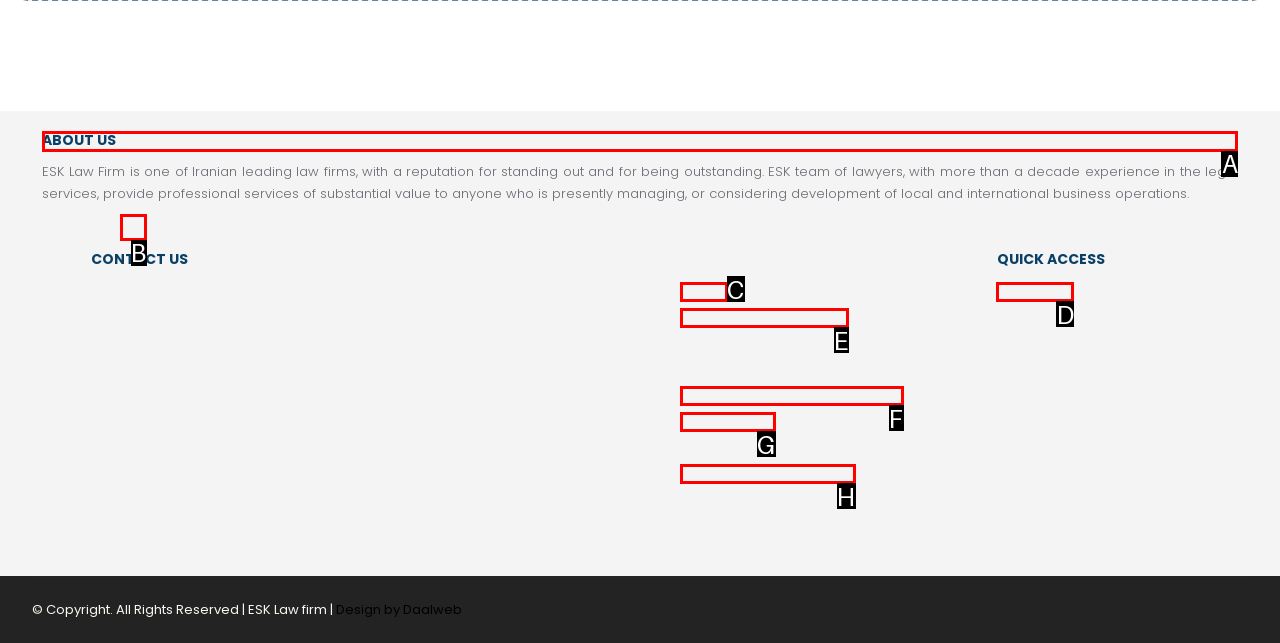What option should you select to complete this task: Click on ABOUT US? Indicate your answer by providing the letter only.

A